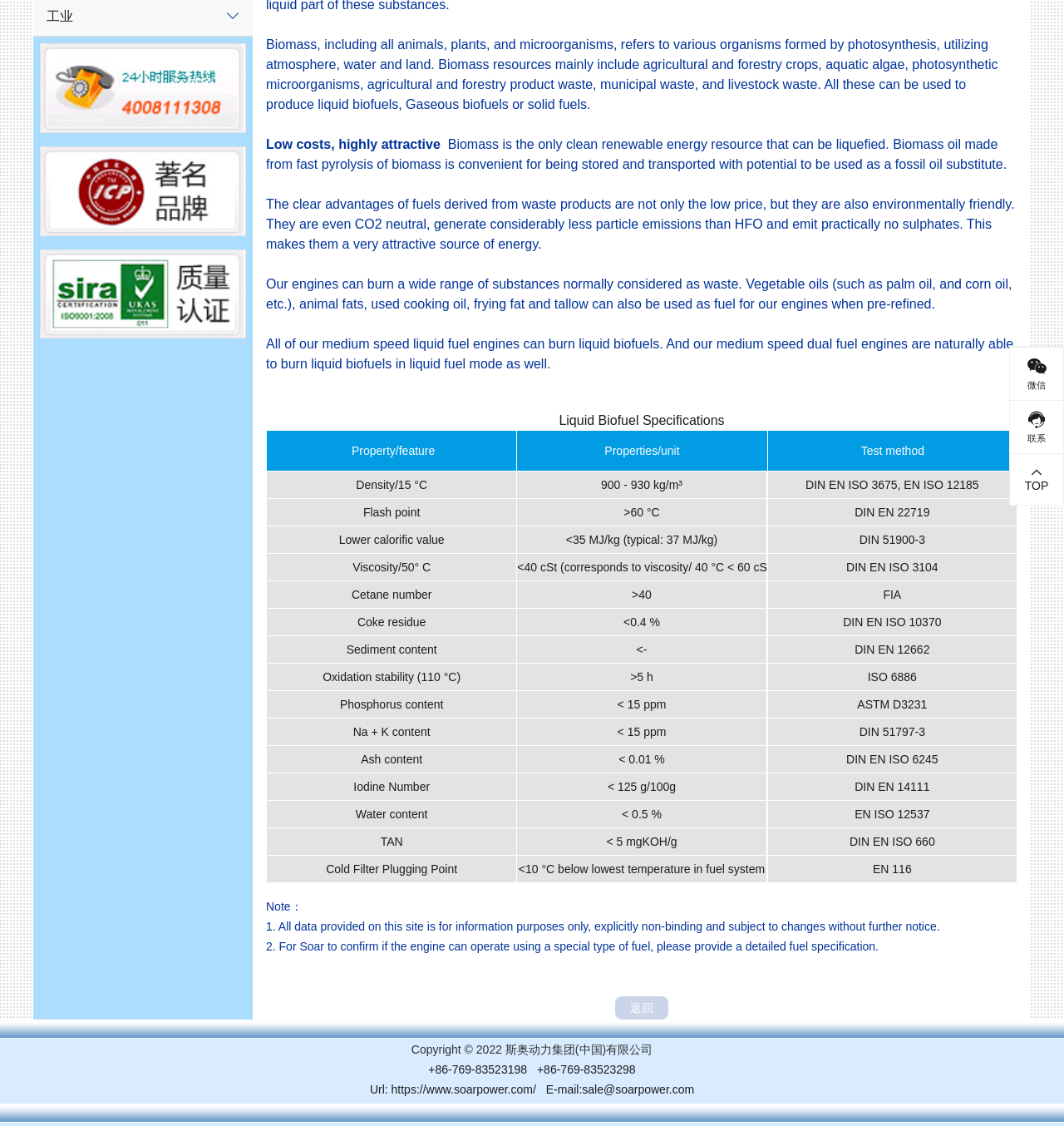Extract the bounding box coordinates of the UI element described by: "alt="质量认证"". The coordinates should include four float numbers ranging from 0 to 1, e.g., [left, top, right, bottom].

[0.038, 0.254, 0.23, 0.266]